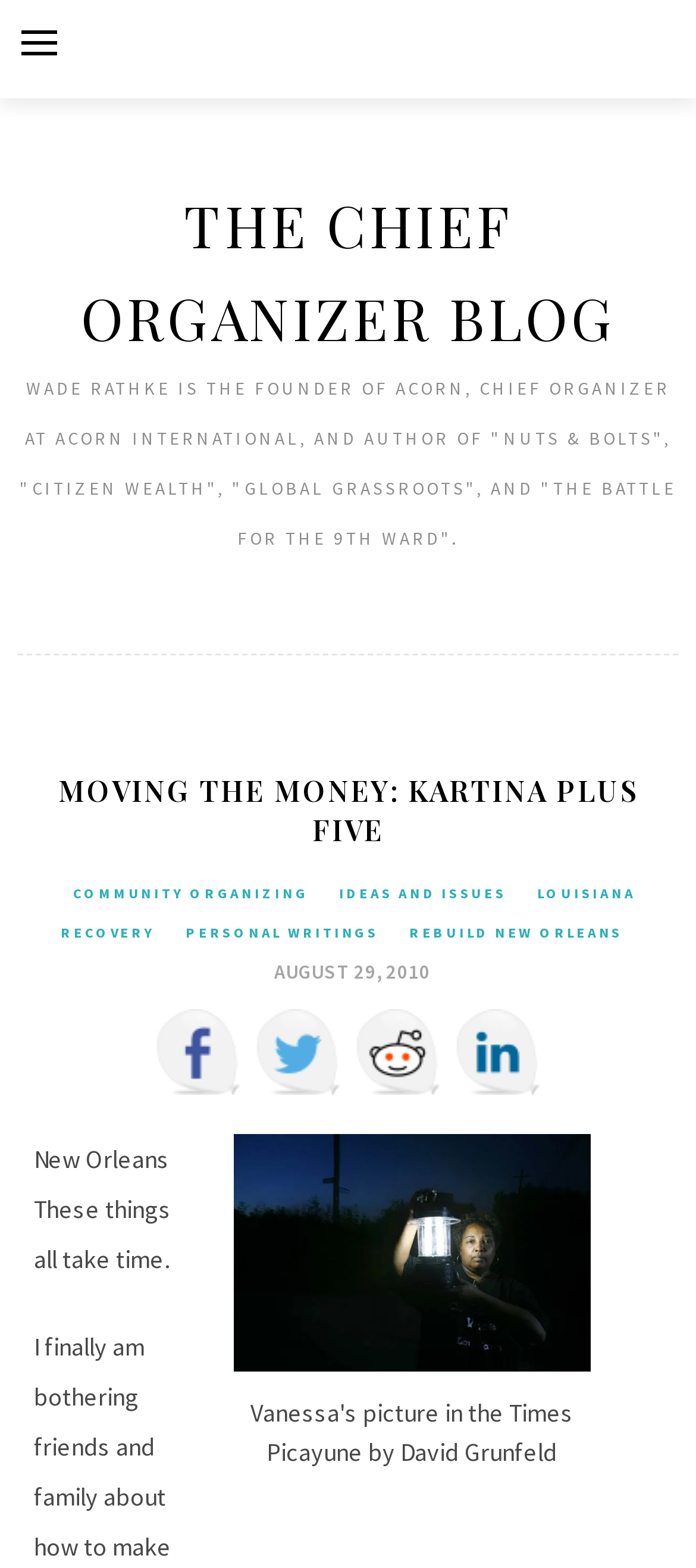Bounding box coordinates are specified in the format (top-left x, top-left y, bottom-right x, bottom-right y). All values are floating point numbers bounded between 0 and 1. Please provide the bounding box coordinate of the region this sentence describes: Cheyenne Randall

None